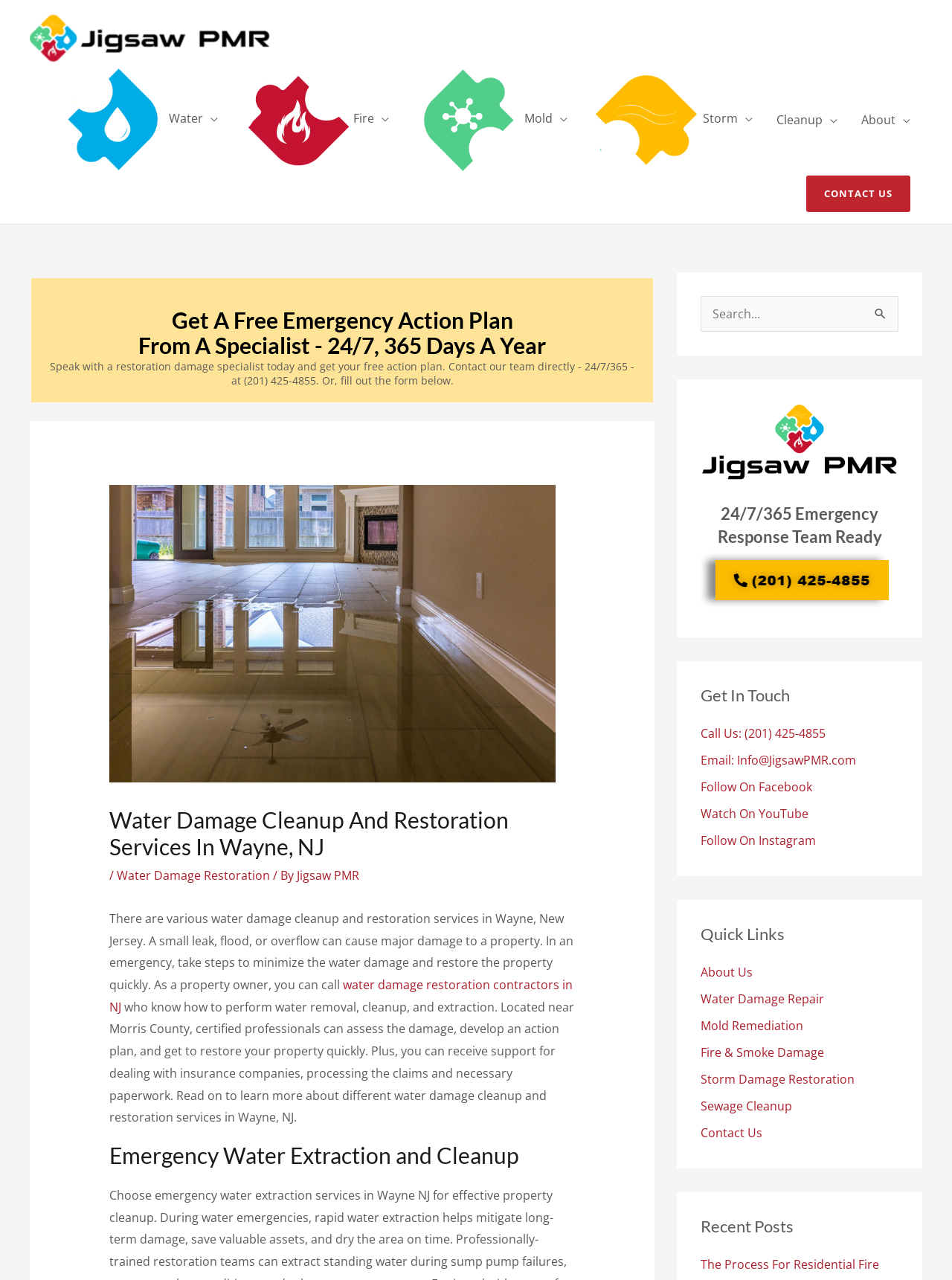Pinpoint the bounding box coordinates of the area that should be clicked to complete the following instruction: "Search for something". The coordinates must be given as four float numbers between 0 and 1, i.e., [left, top, right, bottom].

[0.736, 0.231, 0.944, 0.259]